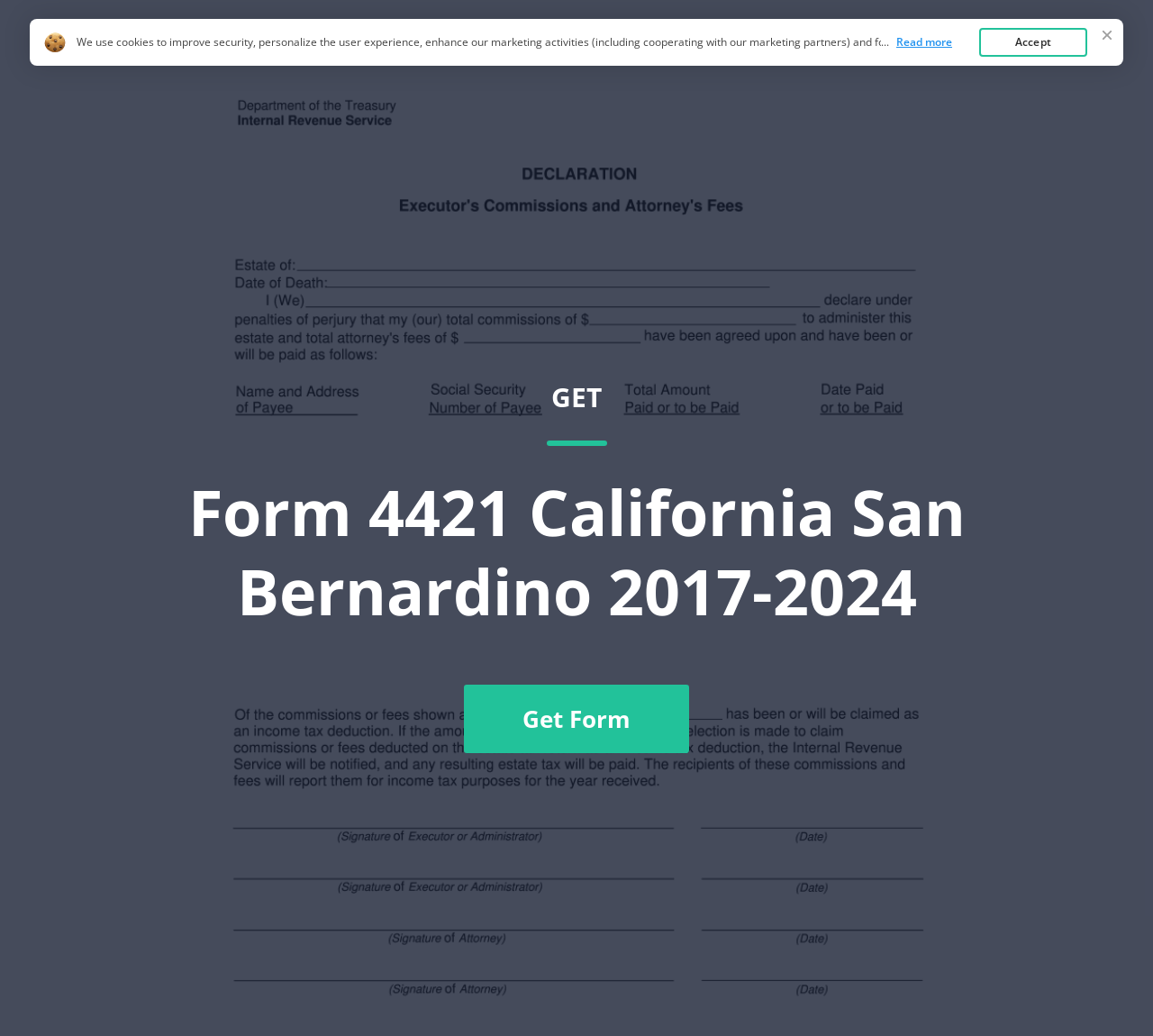Answer with a single word or phrase: 
What is the county related to the form on this webpage?

San Bernardino